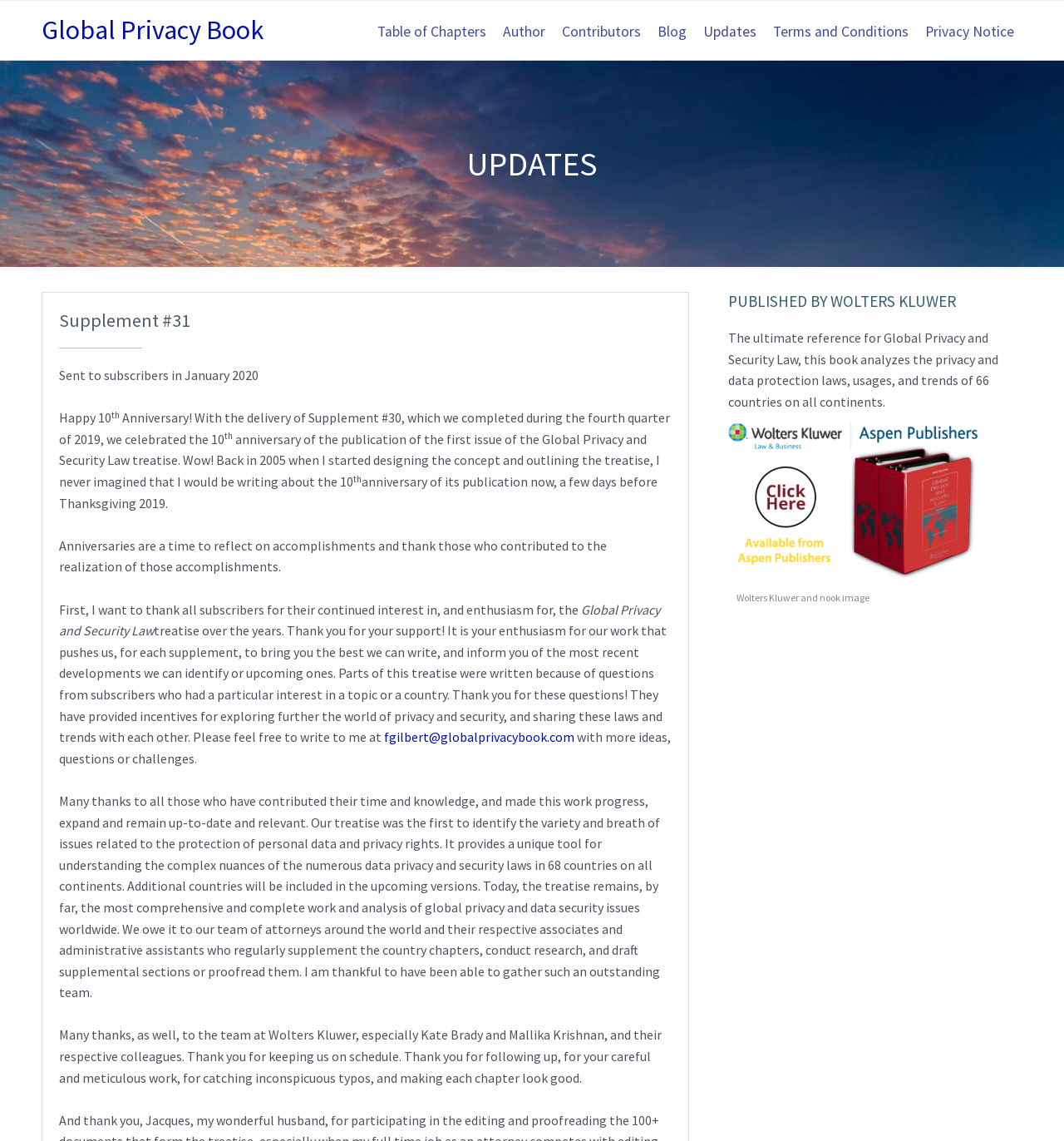Please locate the bounding box coordinates of the region I need to click to follow this instruction: "Visit the 'Blog' page".

[0.61, 0.012, 0.653, 0.044]